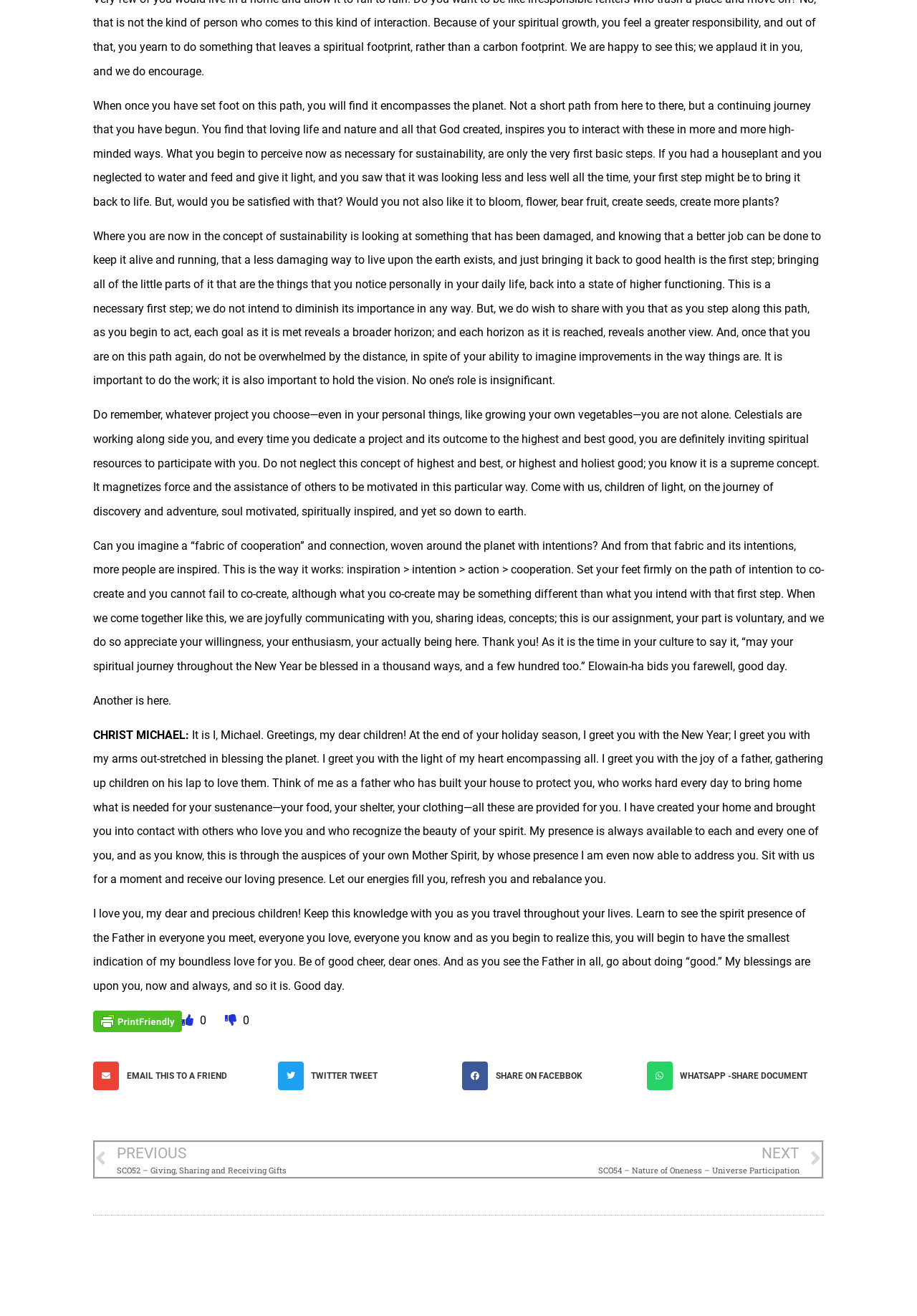What is the theme of the message from Christ Michael?
Please provide a comprehensive answer based on the contents of the image.

The message from Christ Michael is one of love and guidance, encouraging the readers to see the spirit presence of the Father in everyone they meet and to go about doing good, with a tone of warmth and benevolence.